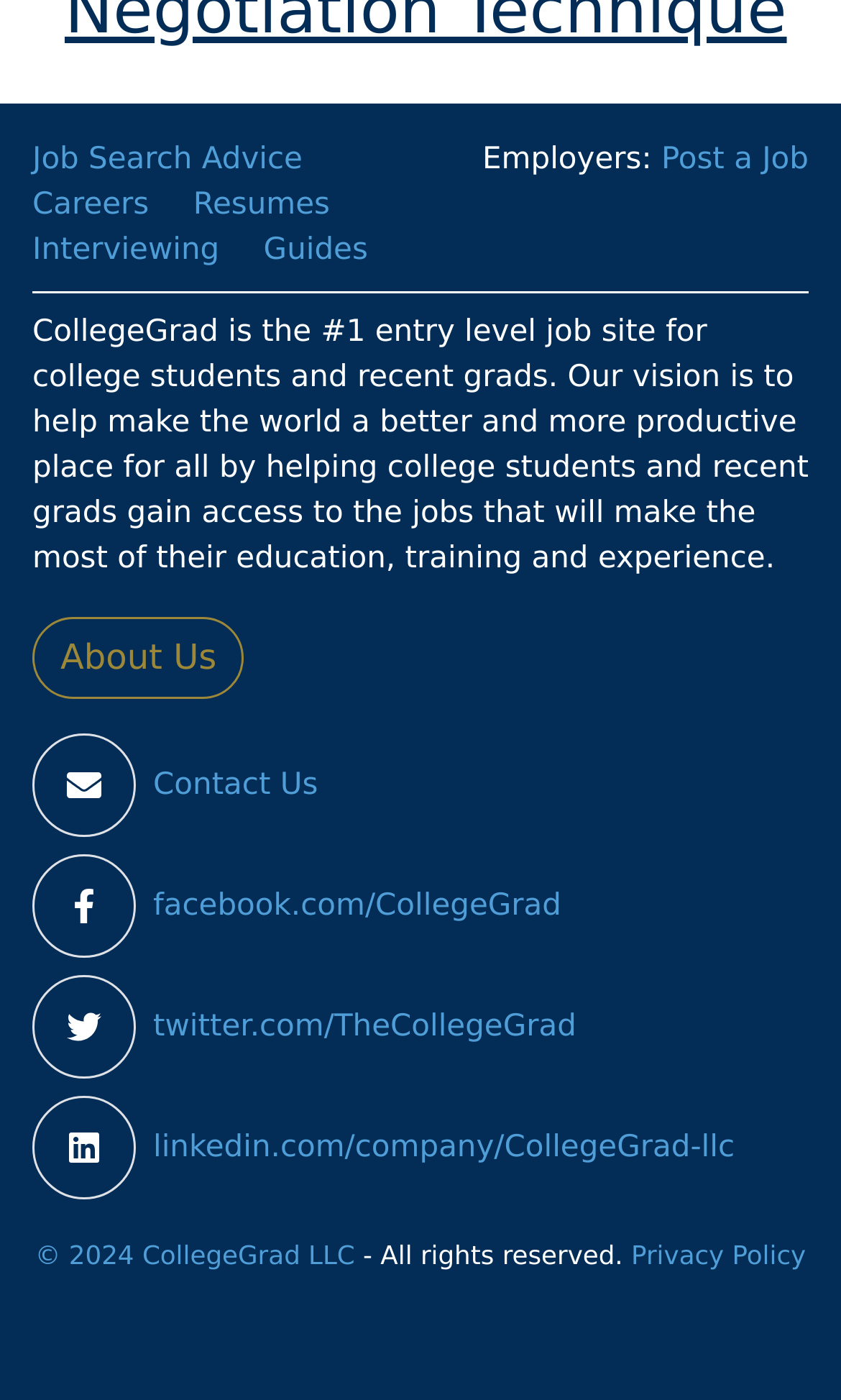What is the main purpose of this website?
Using the image as a reference, give an elaborate response to the question.

Based on the website's content, it appears to be a job search platform and career advice website, as it has links to 'Post a Job', 'Job Search Advice', 'Resumes', and 'Interviewing' sections, indicating that it is a resource for employers and job seekers.